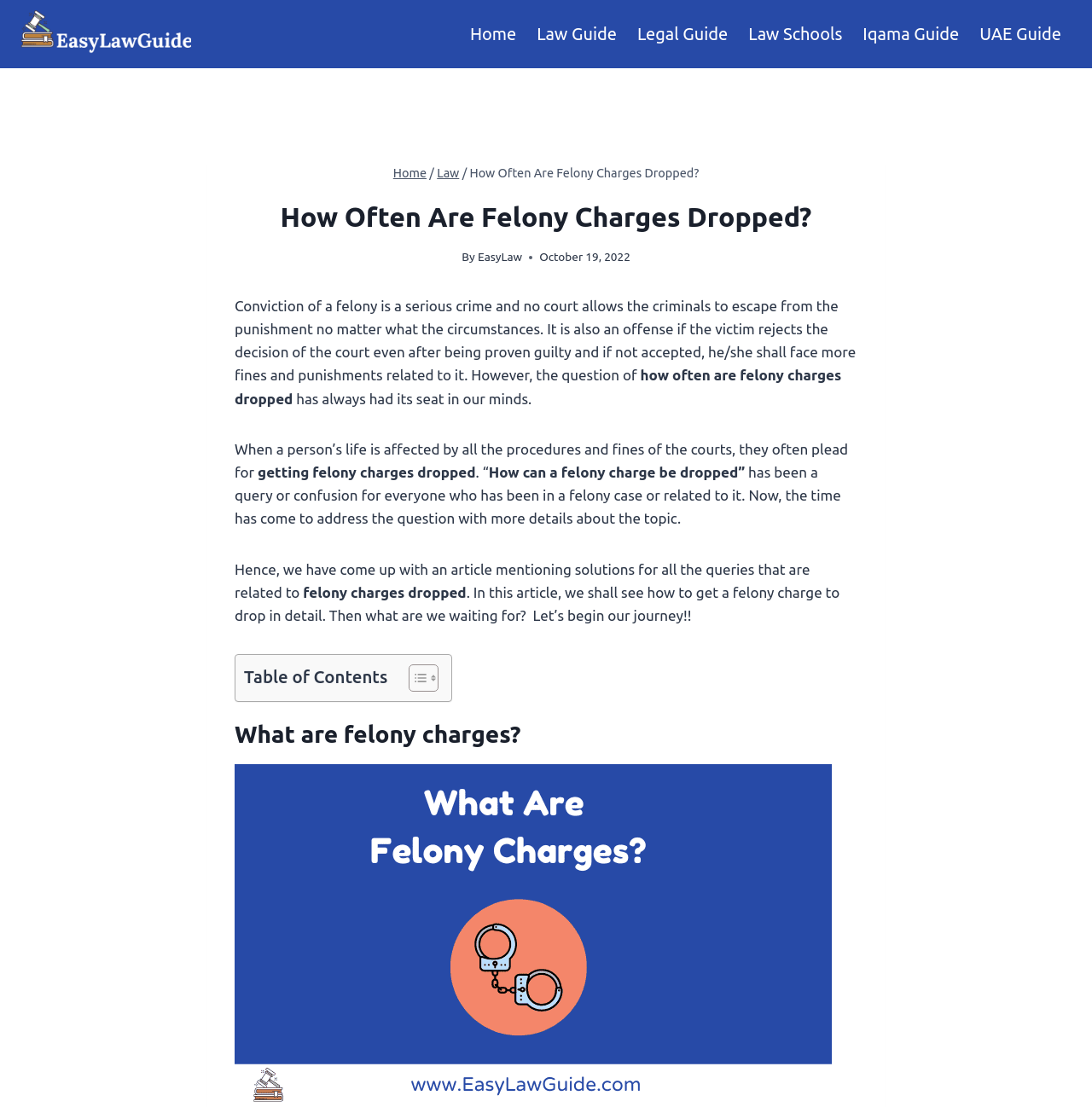Please specify the coordinates of the bounding box for the element that should be clicked to carry out this instruction: "Click the 'Law Guide' link". The coordinates must be four float numbers between 0 and 1, formatted as [left, top, right, bottom].

[0.482, 0.012, 0.574, 0.049]